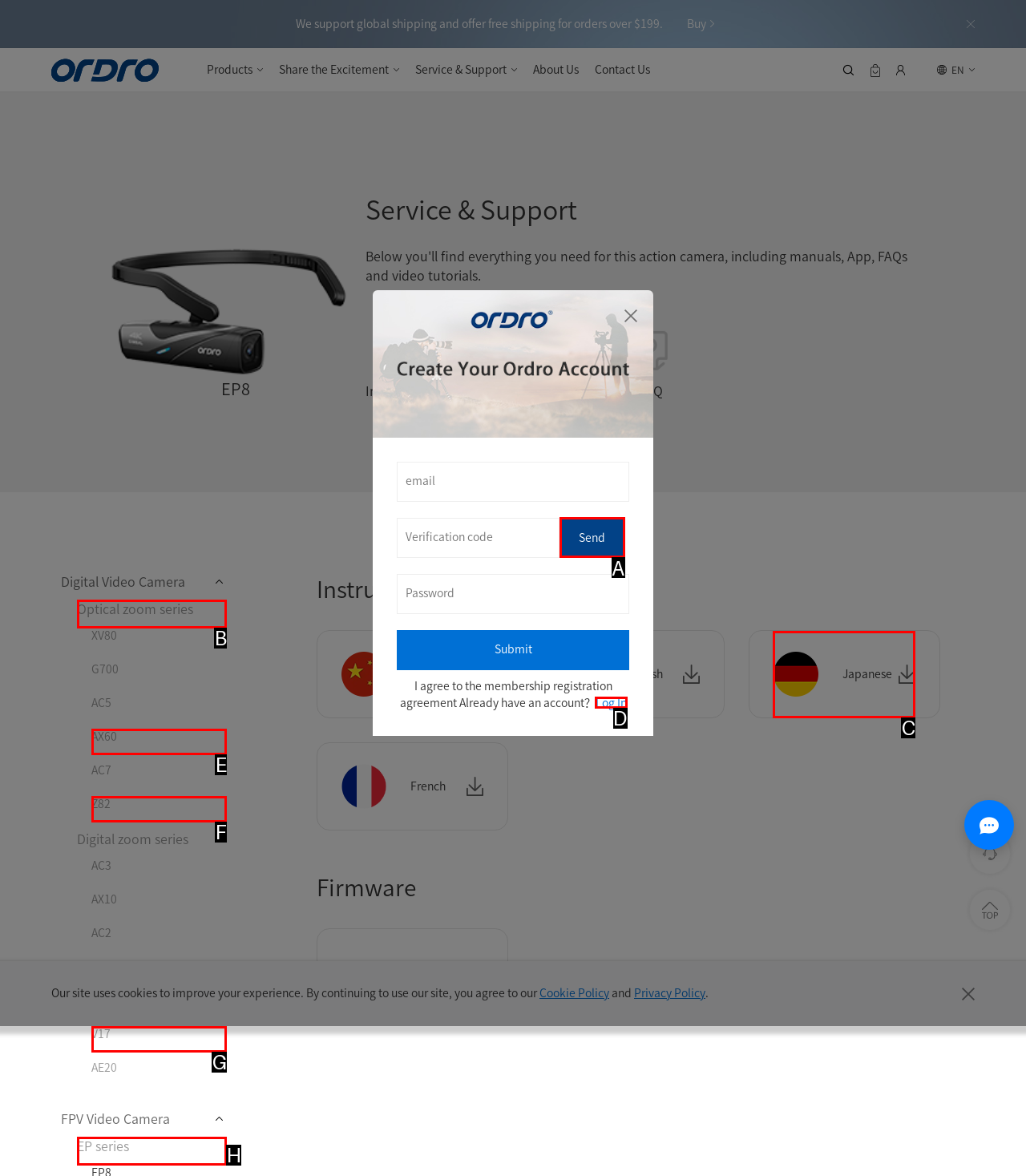Determine which UI element I need to click to achieve the following task: Click the 'Log In' link Provide your answer as the letter of the selected option.

D